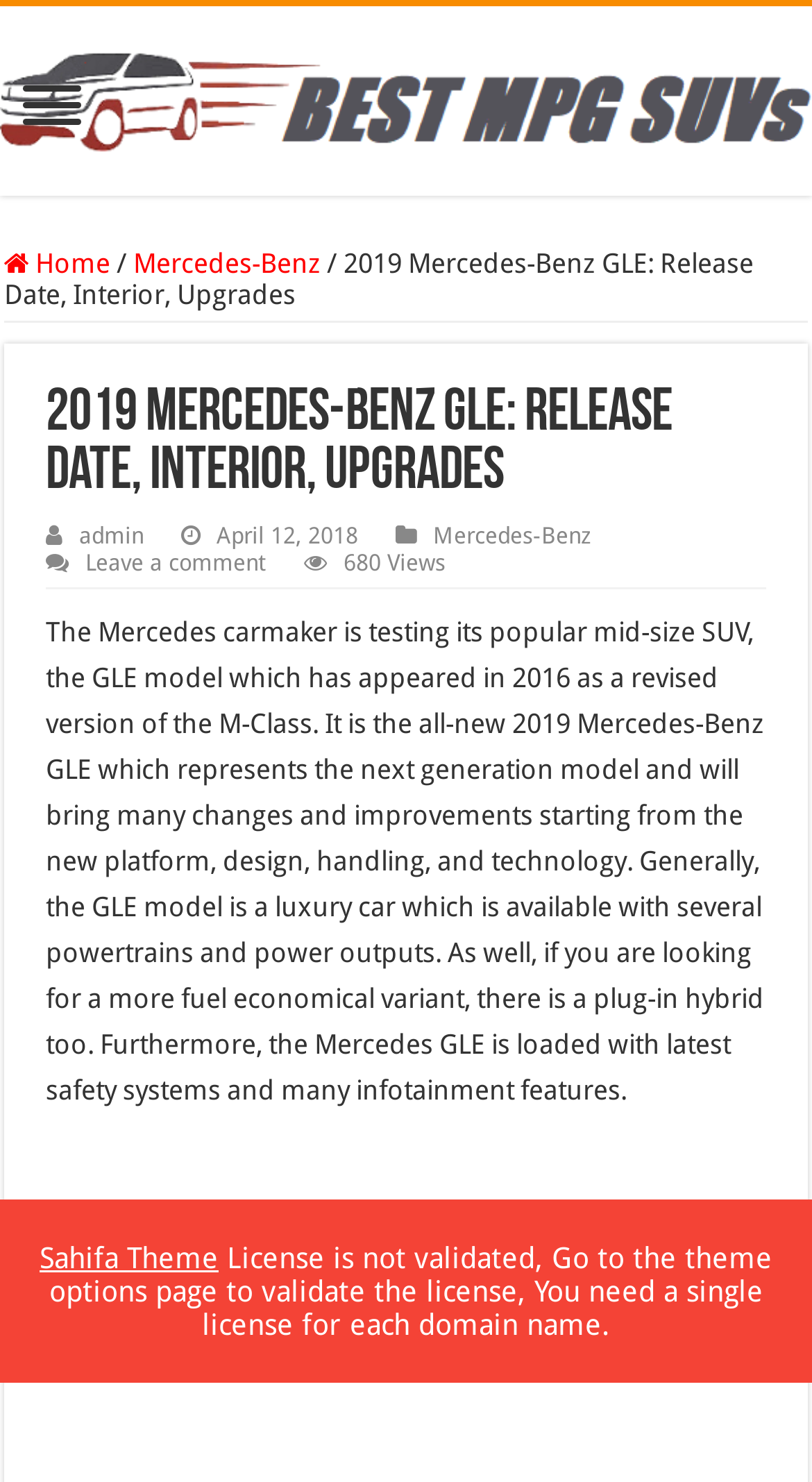Please extract the webpage's main title and generate its text content.

2019 Mercedes-Benz GLE: Release Date, Interior, Upgrades